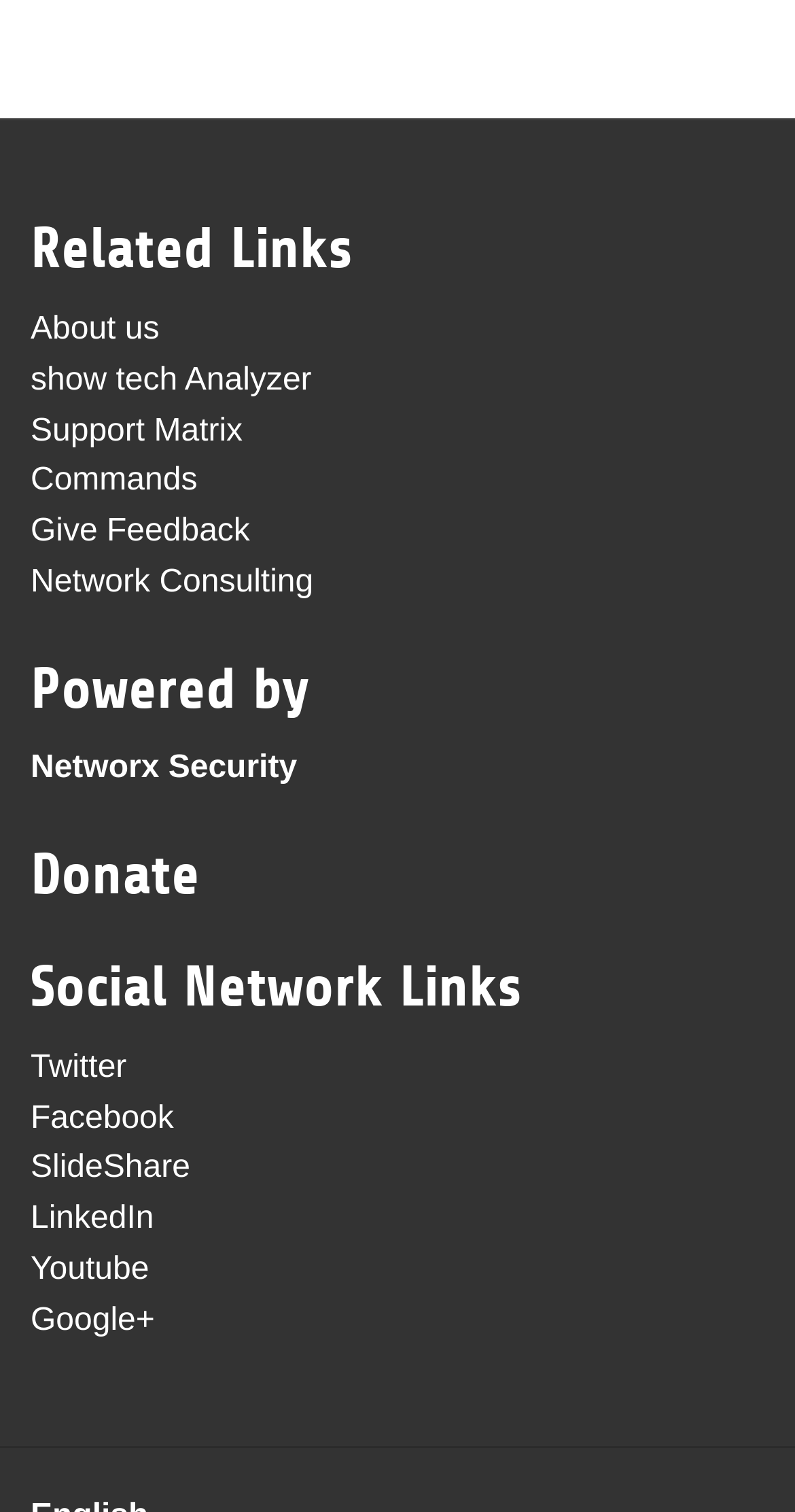Locate the bounding box coordinates of the element I should click to achieve the following instruction: "Go to Network Consulting".

[0.038, 0.374, 0.394, 0.396]